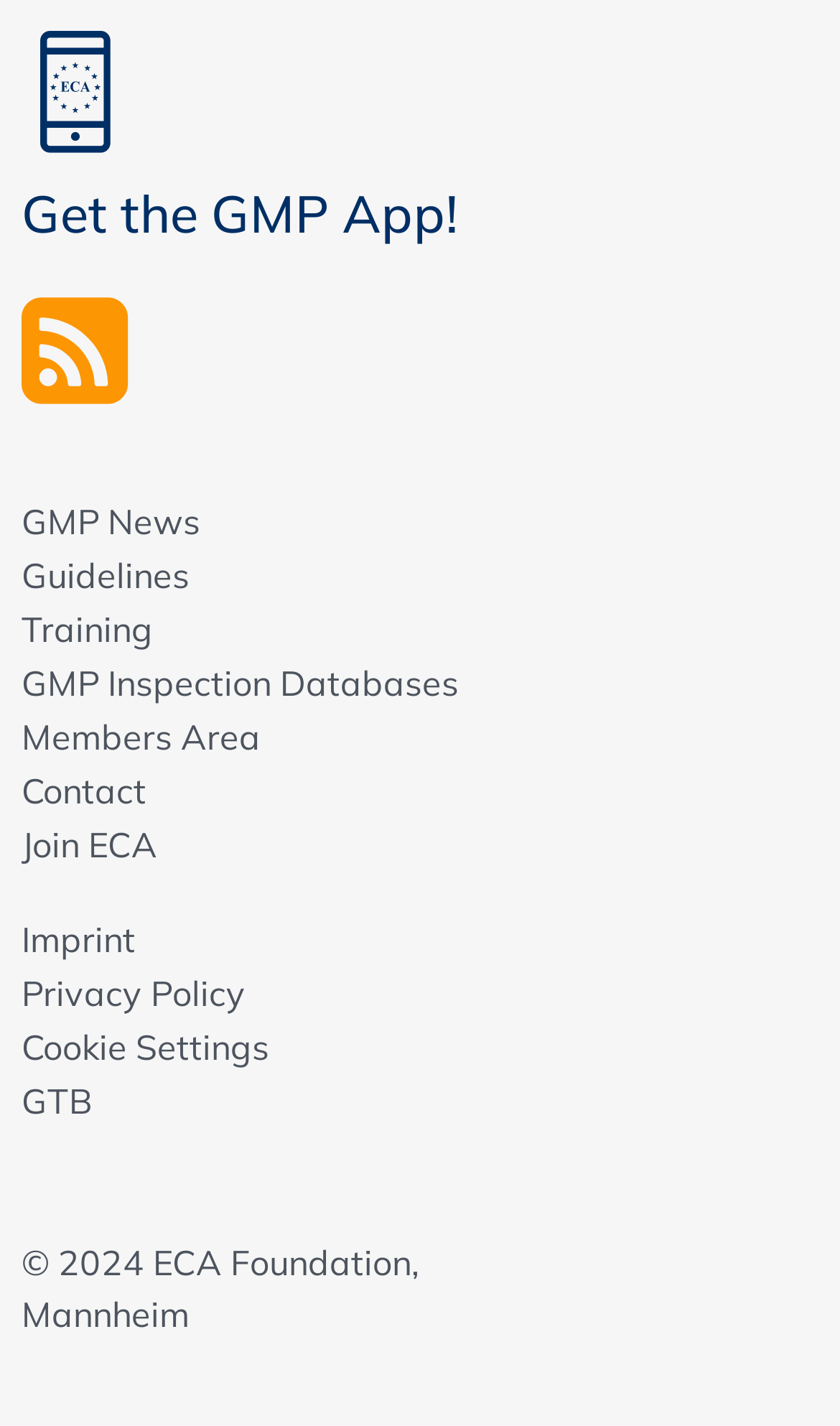Respond with a single word or phrase:
What is the name of the foundation?

ECA Foundation